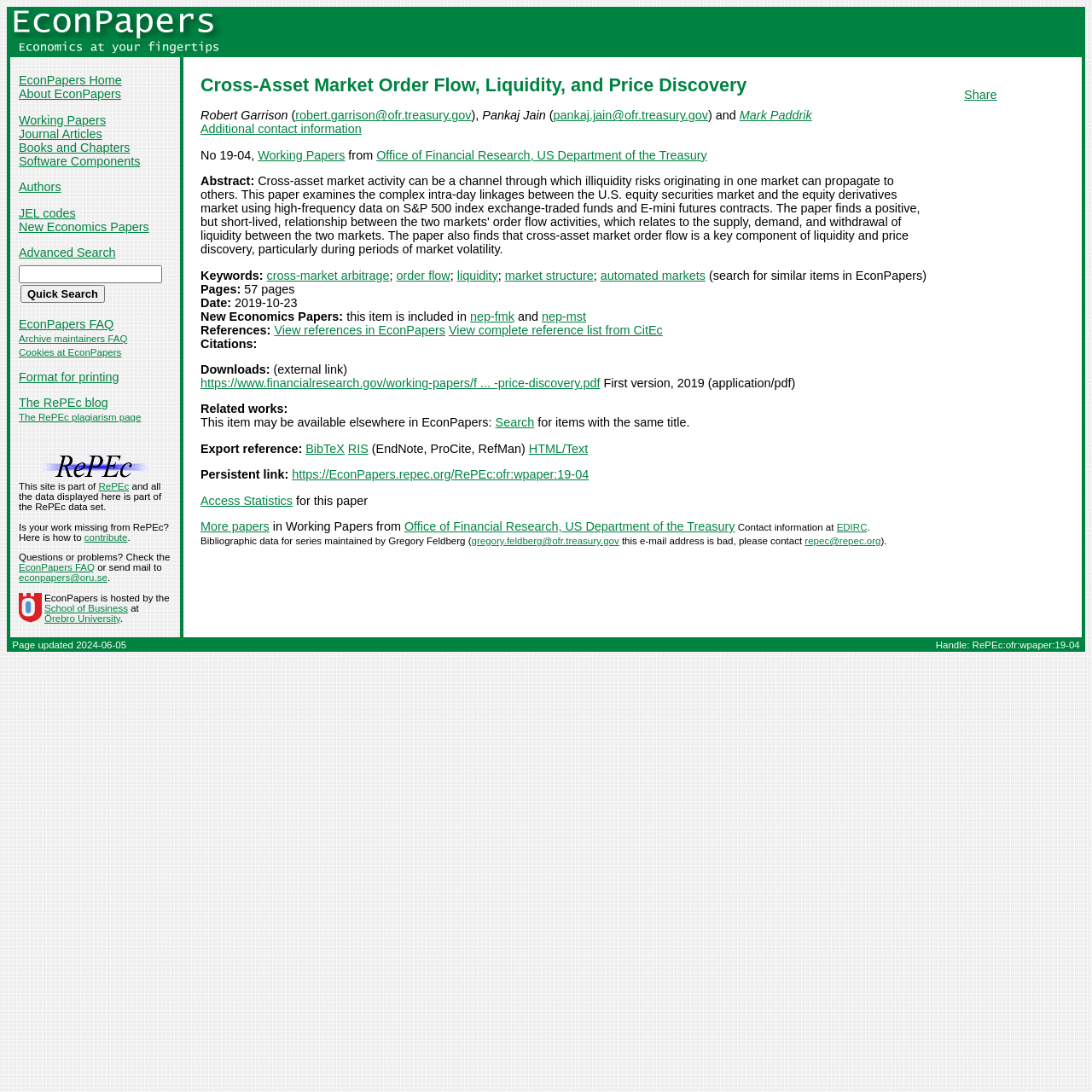Give the bounding box coordinates for the element described by: "View references in EconPapers".

[0.251, 0.296, 0.408, 0.308]